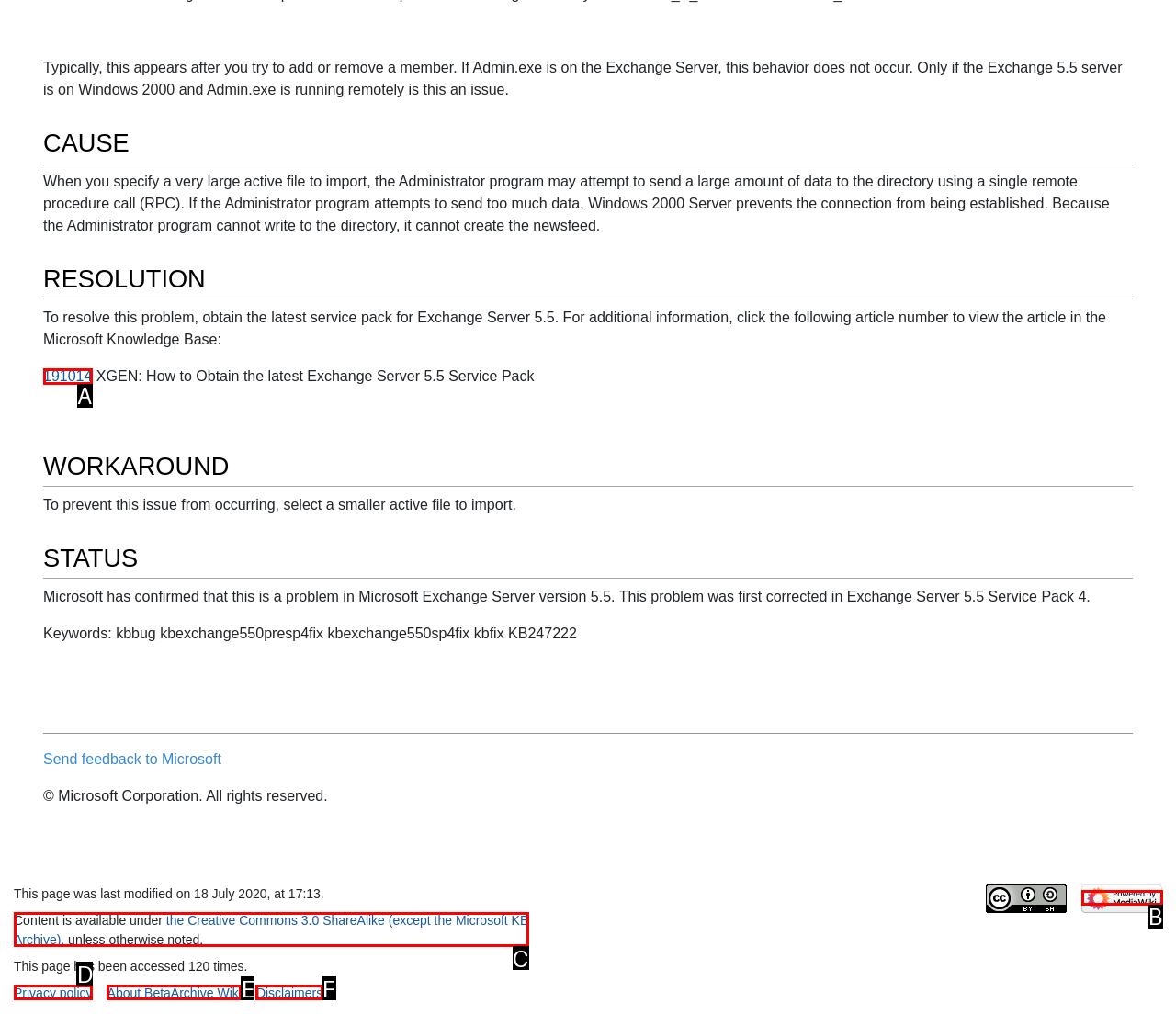Given the description: Disclaimers, select the HTML element that best matches it. Reply with the letter of your chosen option.

F